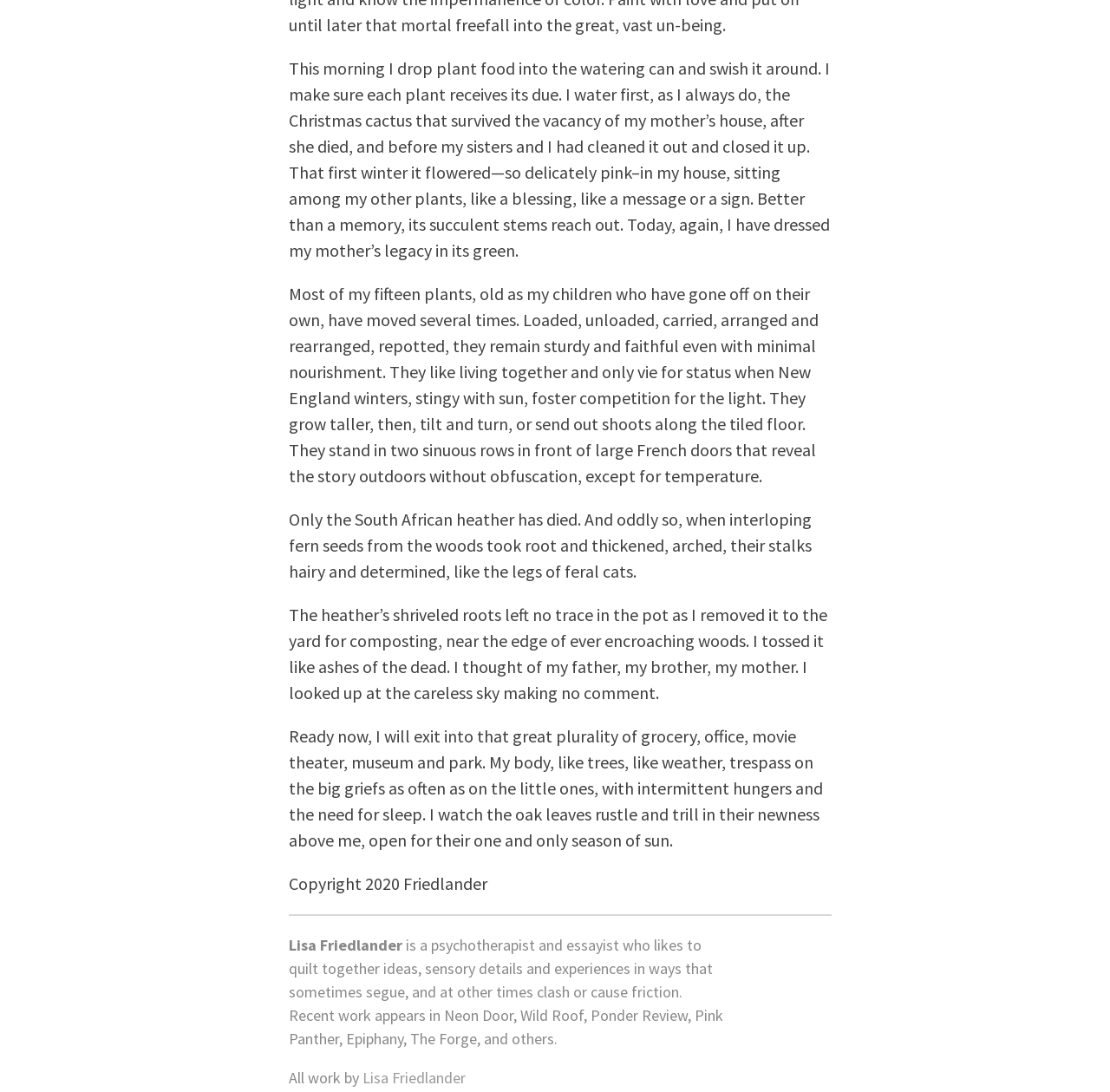Highlight the bounding box coordinates of the region I should click on to meet the following instruction: "Read the poem by Lisa Friedlander".

[0.26, 0.052, 0.747, 0.239]